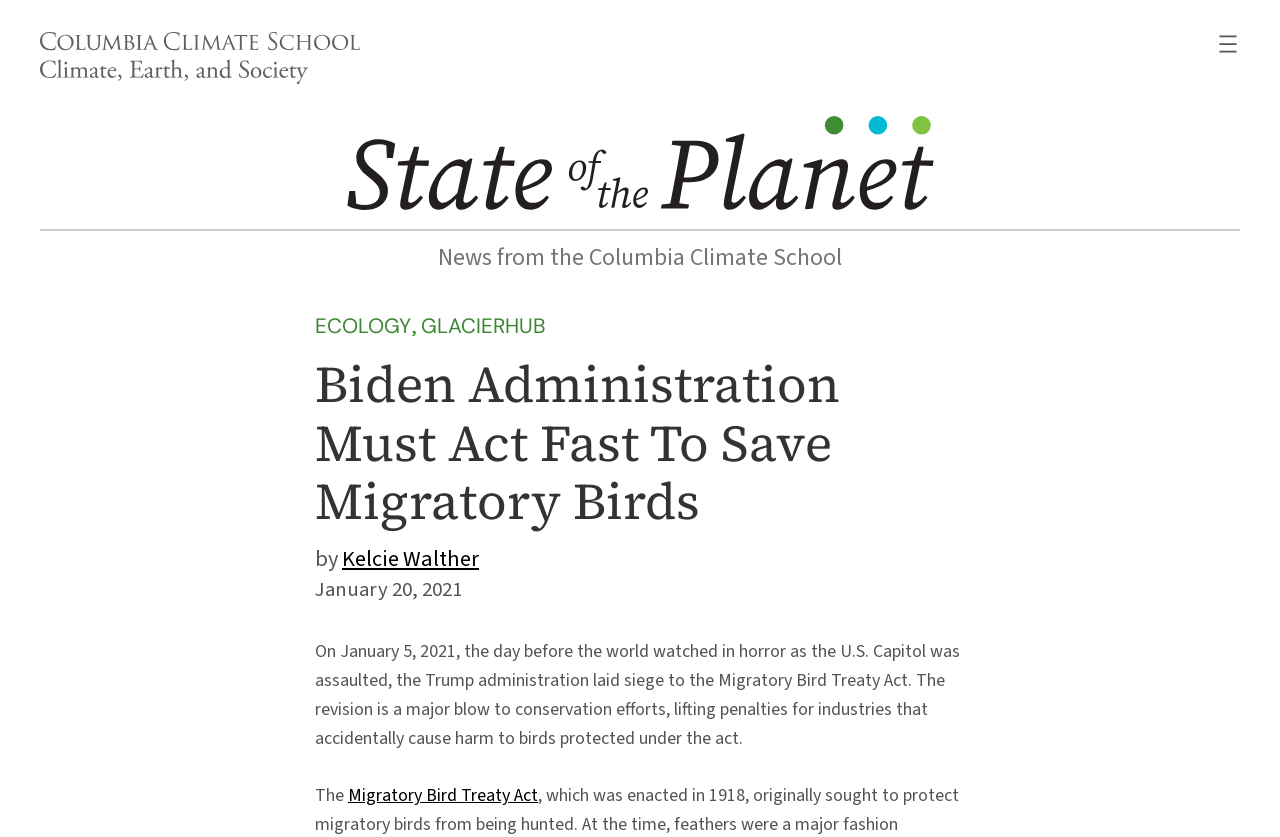What is the name of the author?
Identify the answer in the screenshot and reply with a single word or phrase.

Kelcie Walther